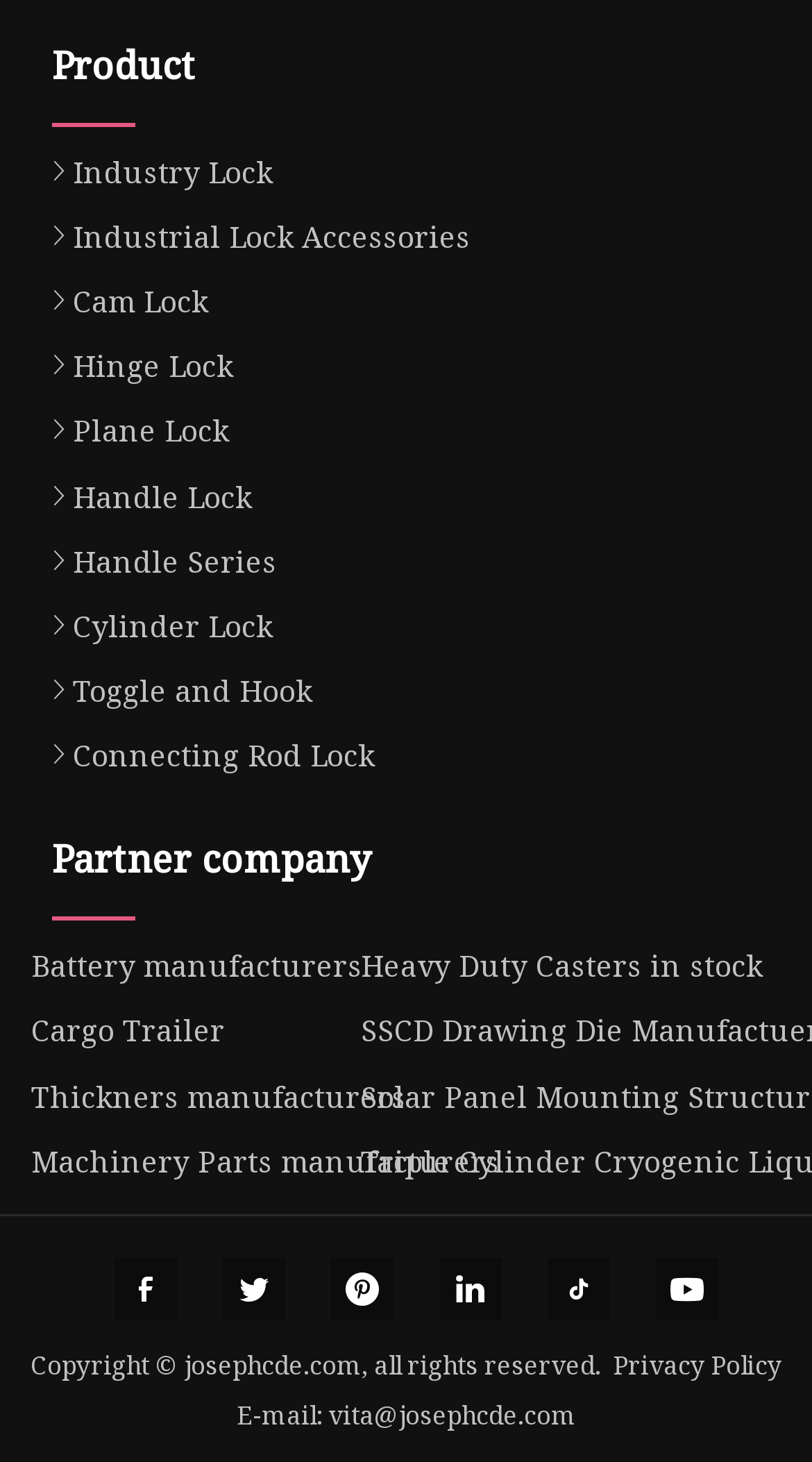How many social media links are there?
Examine the image and provide an in-depth answer to the question.

There are 6 social media links on the webpage, represented by icons '', '', '', '', '', and ''.